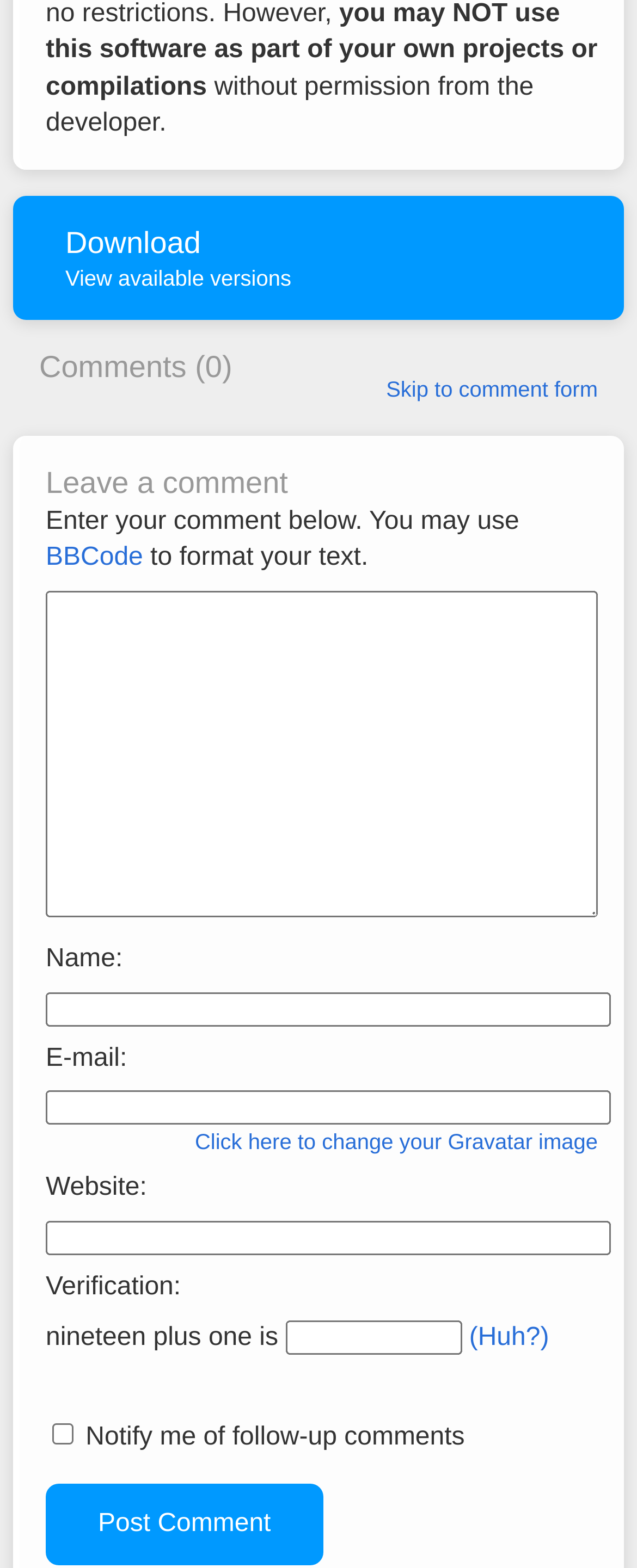Please determine the bounding box coordinates for the UI element described here. Use the format (top-left x, top-left y, bottom-right x, bottom-right y) with values bounded between 0 and 1: Download View available versions

[0.021, 0.125, 0.979, 0.204]